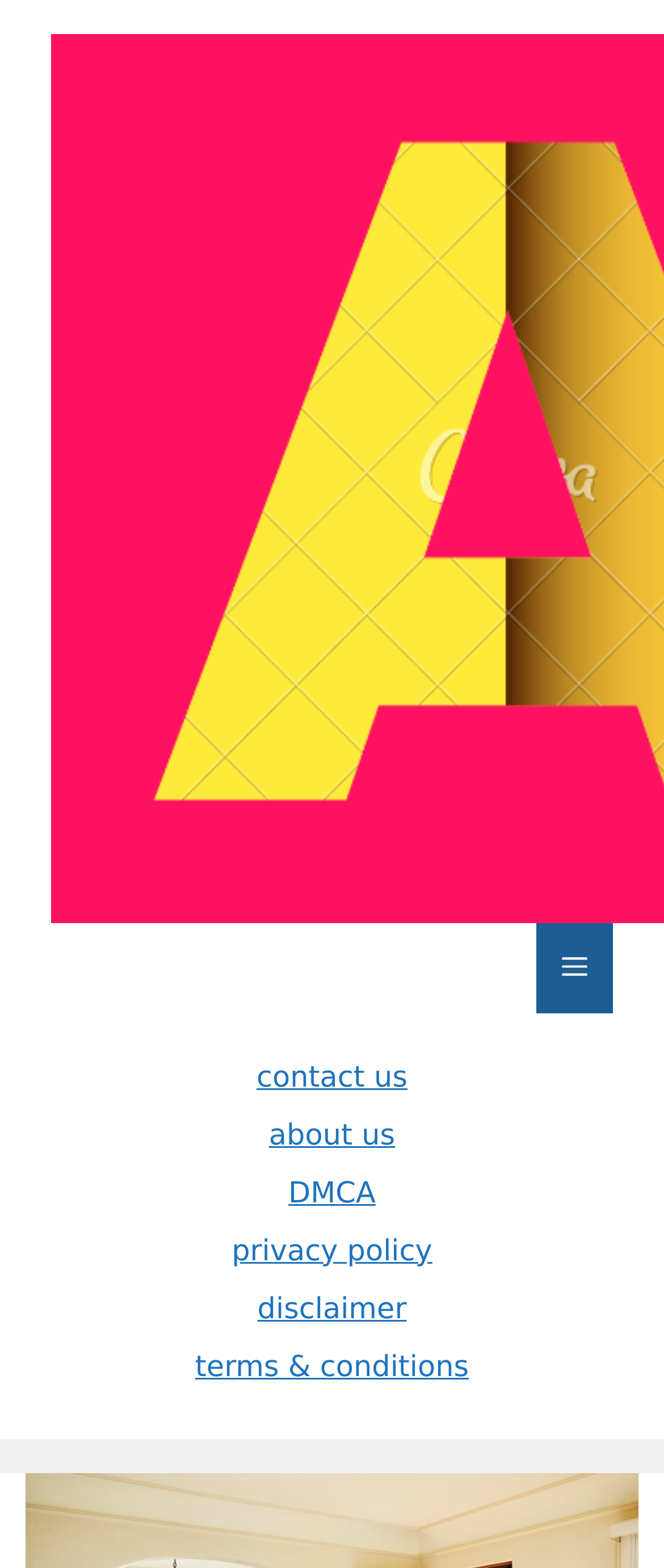Reply to the question with a single word or phrase:
How many sections are in the banner?

1